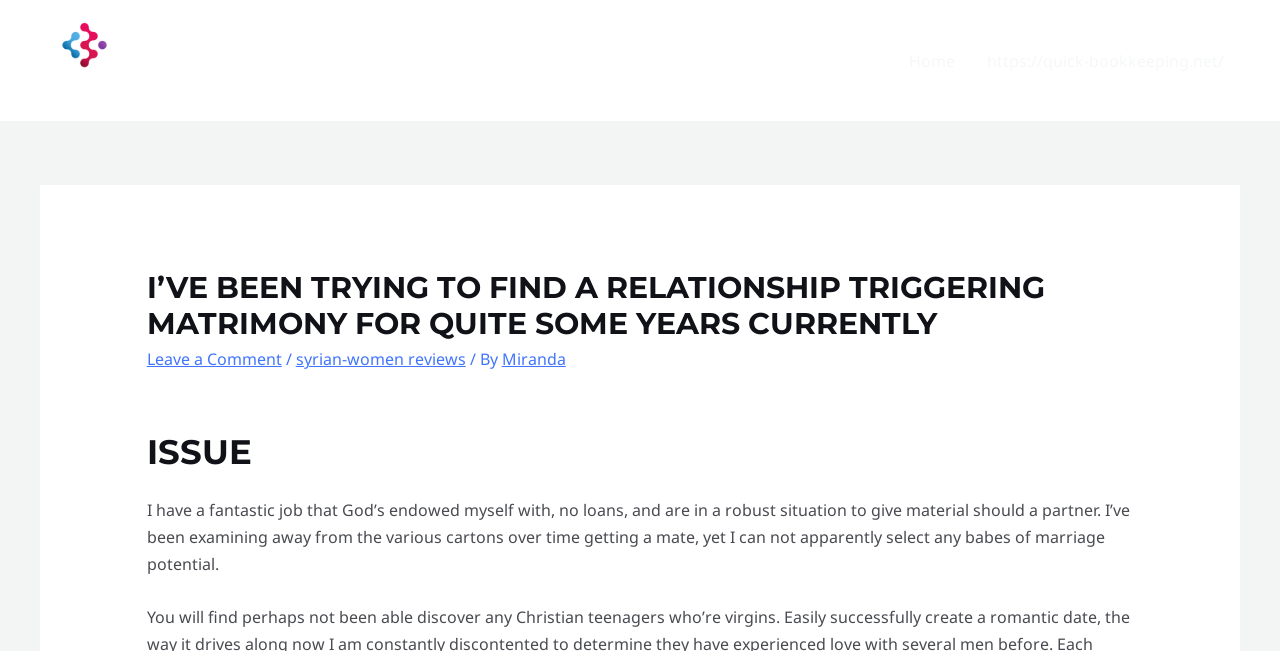Please study the image and answer the question comprehensively:
What is the author's relationship status?

The author mentions that they have been trying to find a relationship triggering matrimony, implying that they are currently single and seeking a romantic partner.